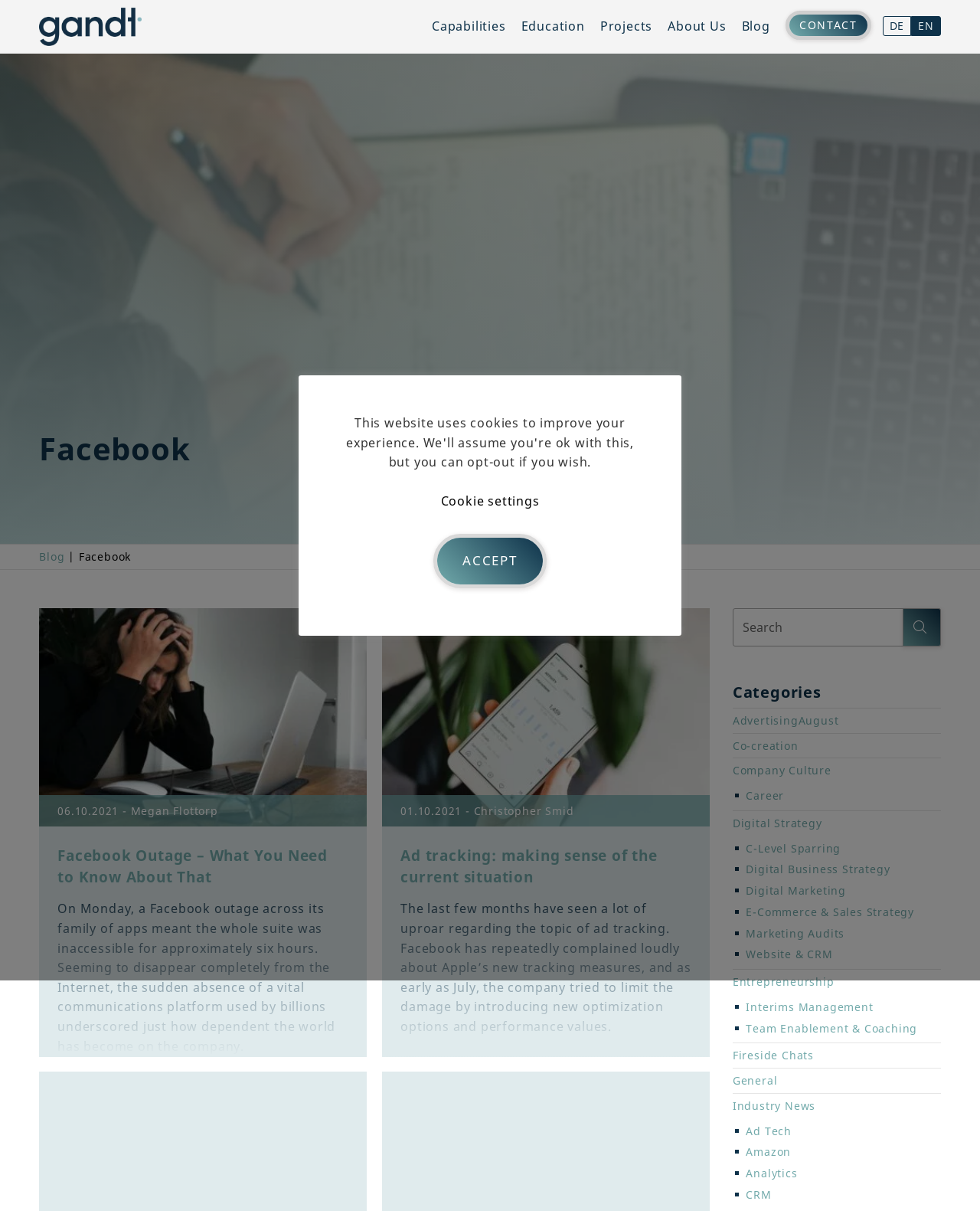For the given element description Interims Management, determine the bounding box coordinates of the UI element. The coordinates should follow the format (top-left x, top-left y, bottom-right x, bottom-right y) and be within the range of 0 to 1.

[0.761, 0.825, 0.891, 0.837]